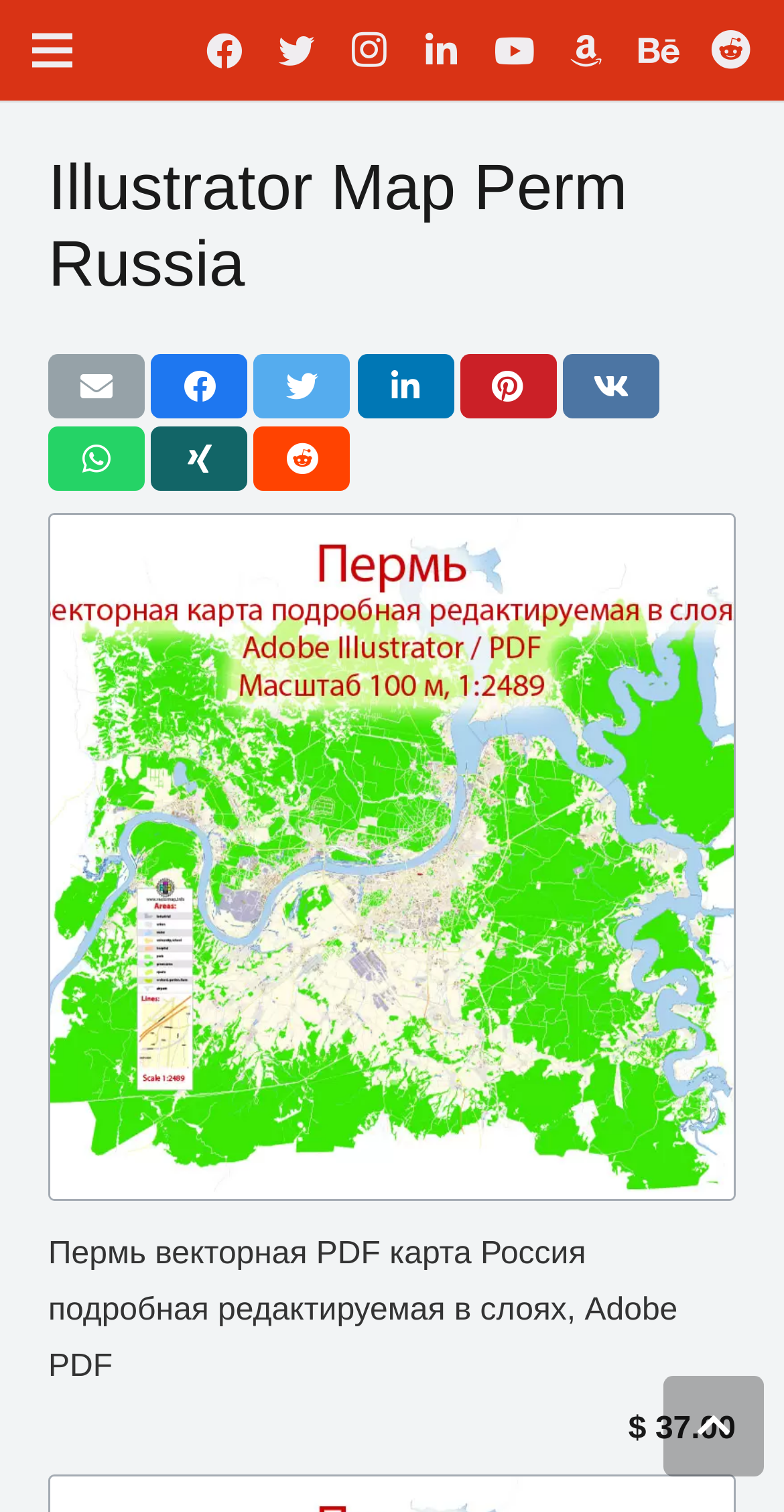Locate and provide the bounding box coordinates for the HTML element that matches this description: "parent_node: About aria-label="Menu"".

[0.008, 0.0, 0.125, 0.067]